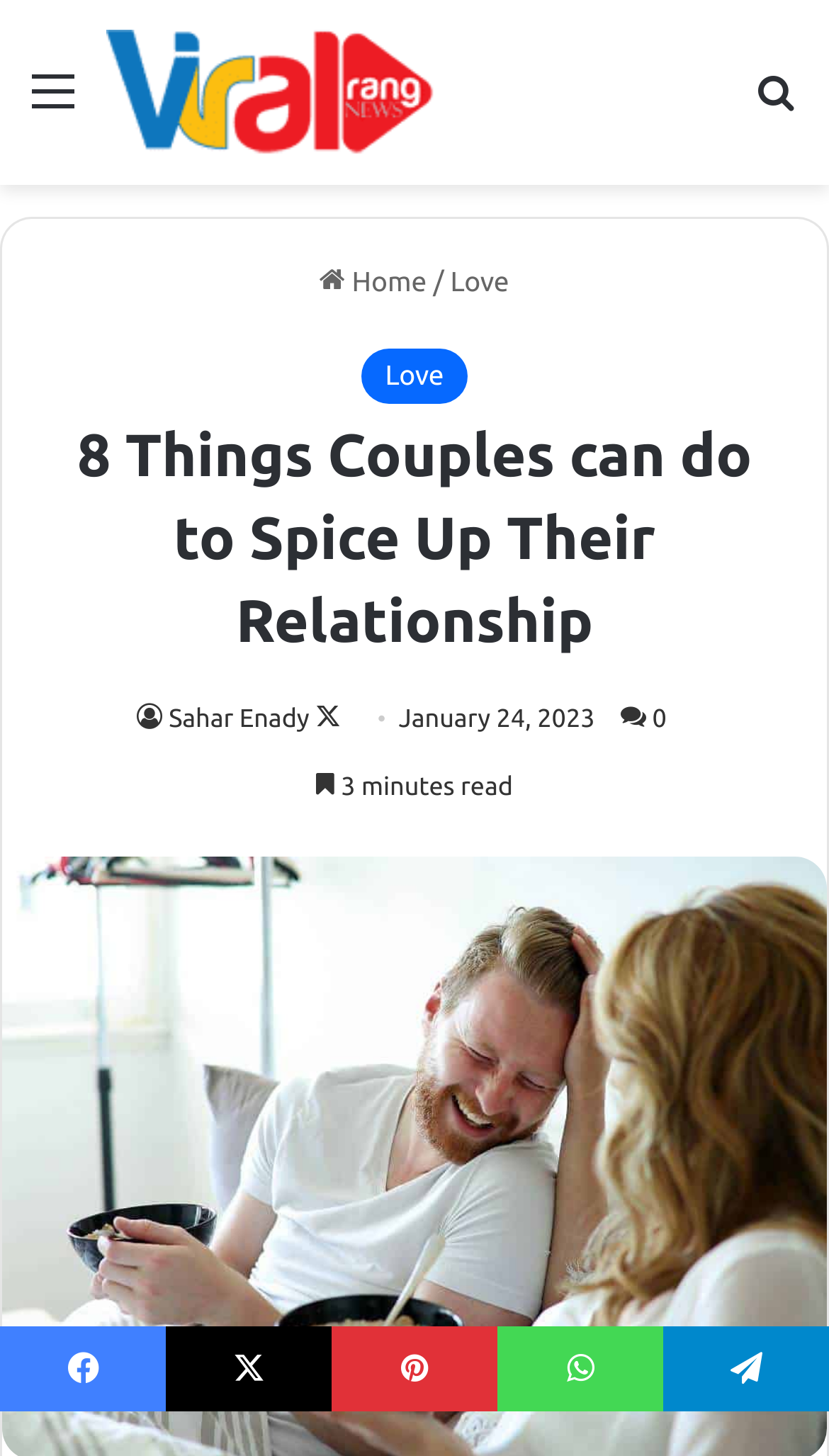Identify and extract the main heading from the webpage.

8 Things Couples can do to Spice Up Their Relationship